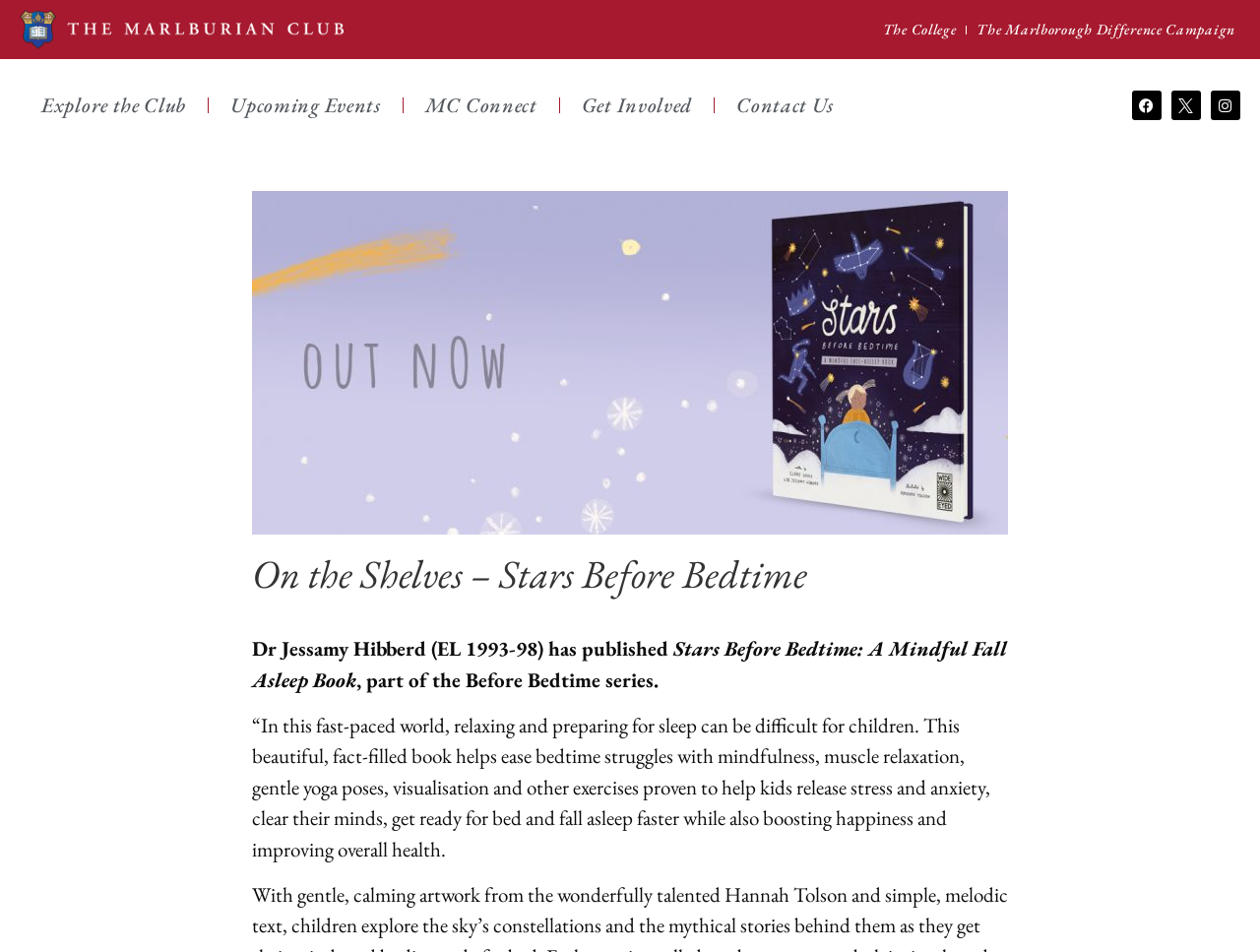How many social media links are there?
Please provide a single word or phrase as your answer based on the image.

3